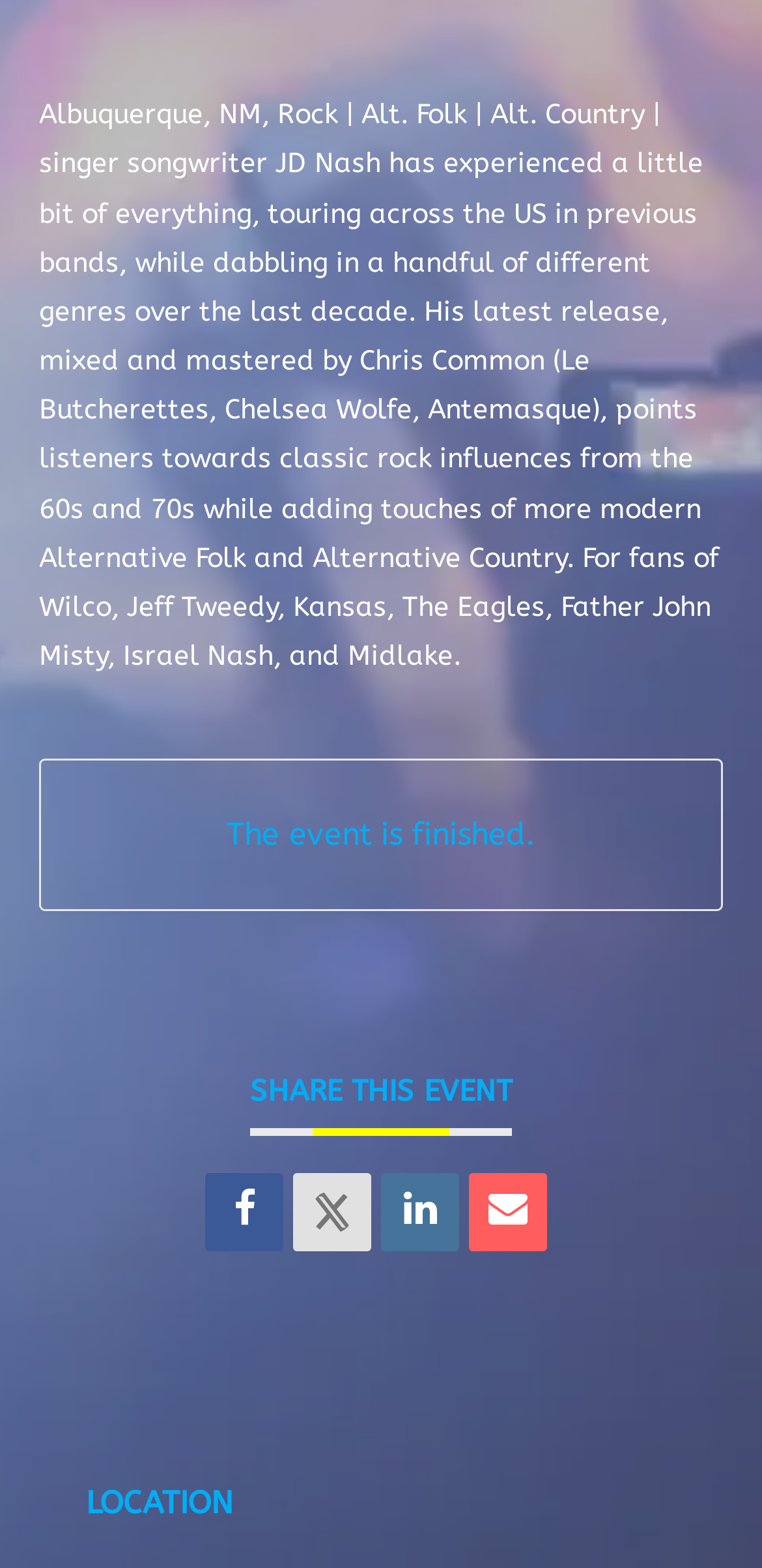Refer to the image and provide an in-depth answer to the question: 
What is the status of the event?

The heading element 'The event is finished.' indicates that the event has already taken place and is no longer ongoing.